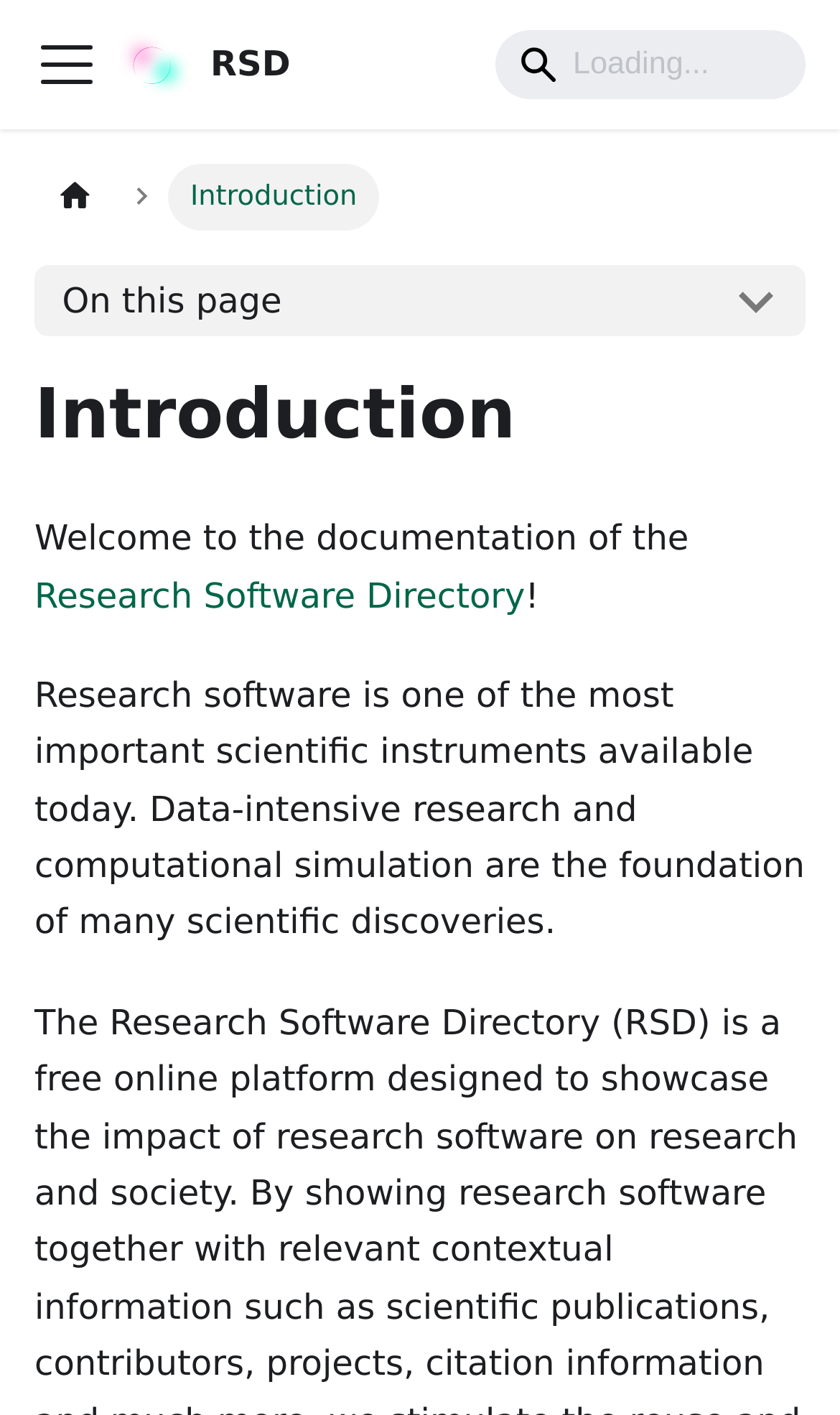Calculate the bounding box coordinates of the UI element given the description: "On this page".

[0.041, 0.188, 0.959, 0.238]